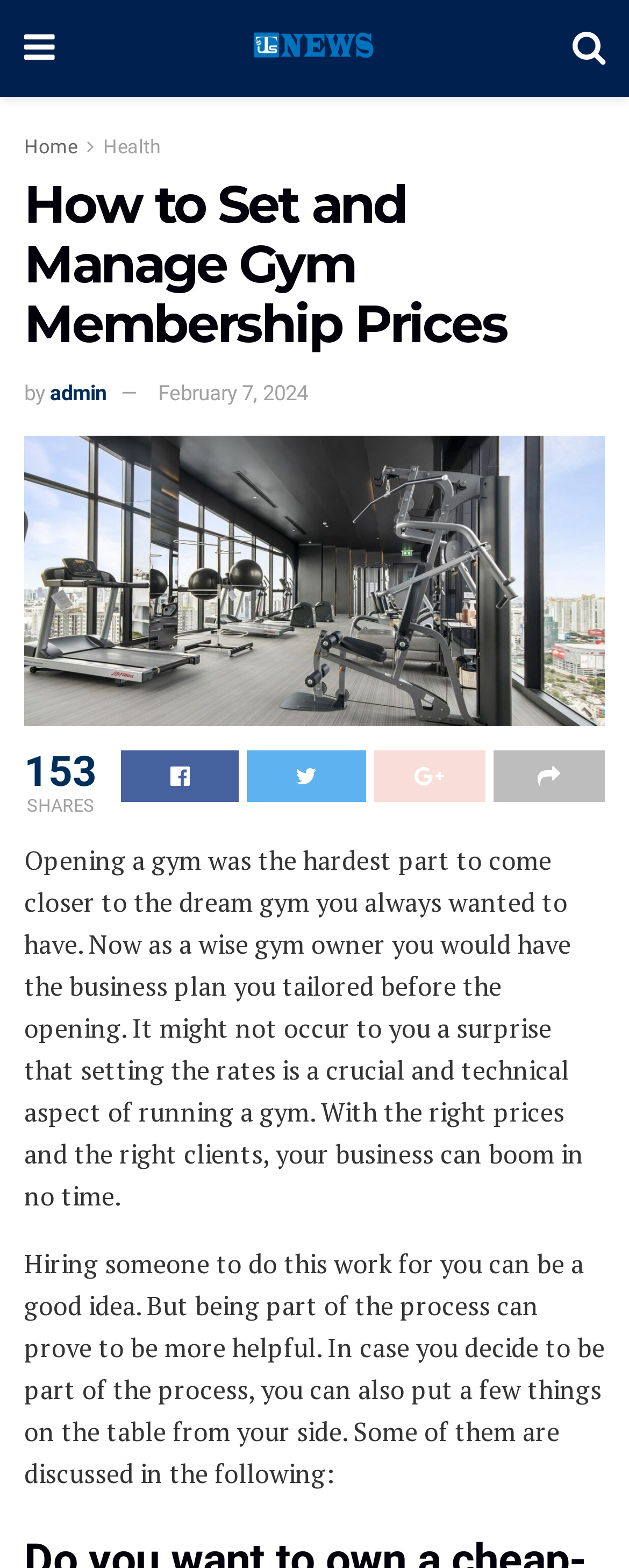What is the topic of the article?
Identify the answer in the screenshot and reply with a single word or phrase.

Gym Membership Prices